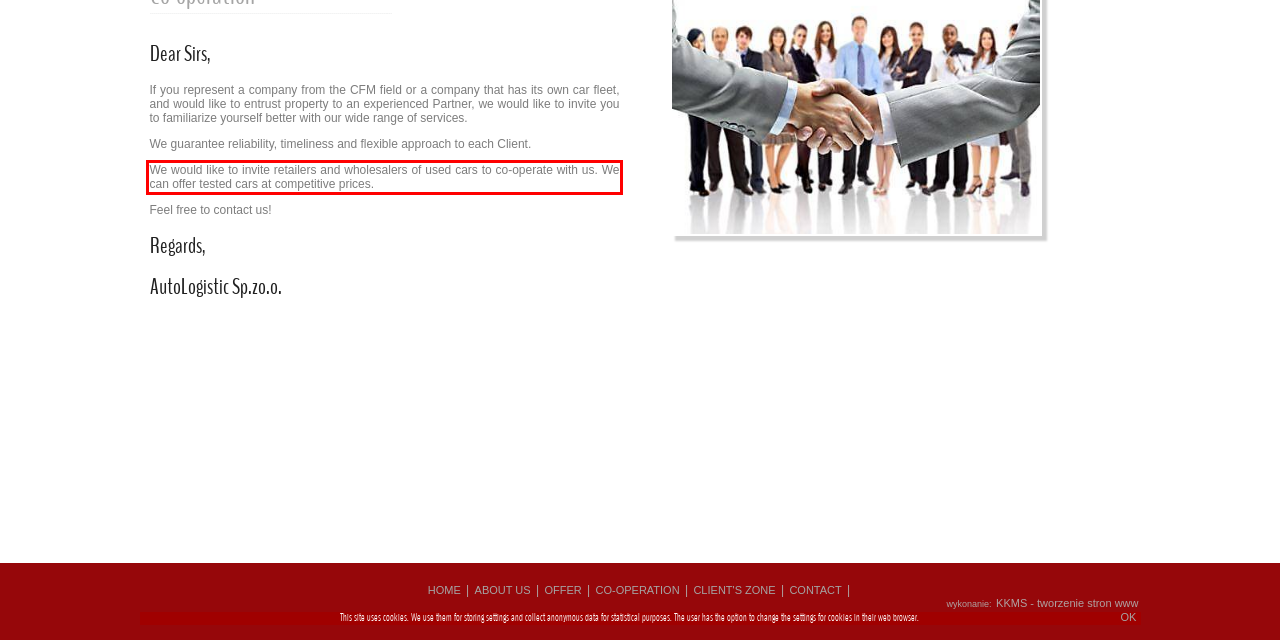Given the screenshot of a webpage, identify the red rectangle bounding box and recognize the text content inside it, generating the extracted text.

We would like to invite retailers and wholesalers of used cars to co-operate with us. We can offer tested cars at competitive prices.